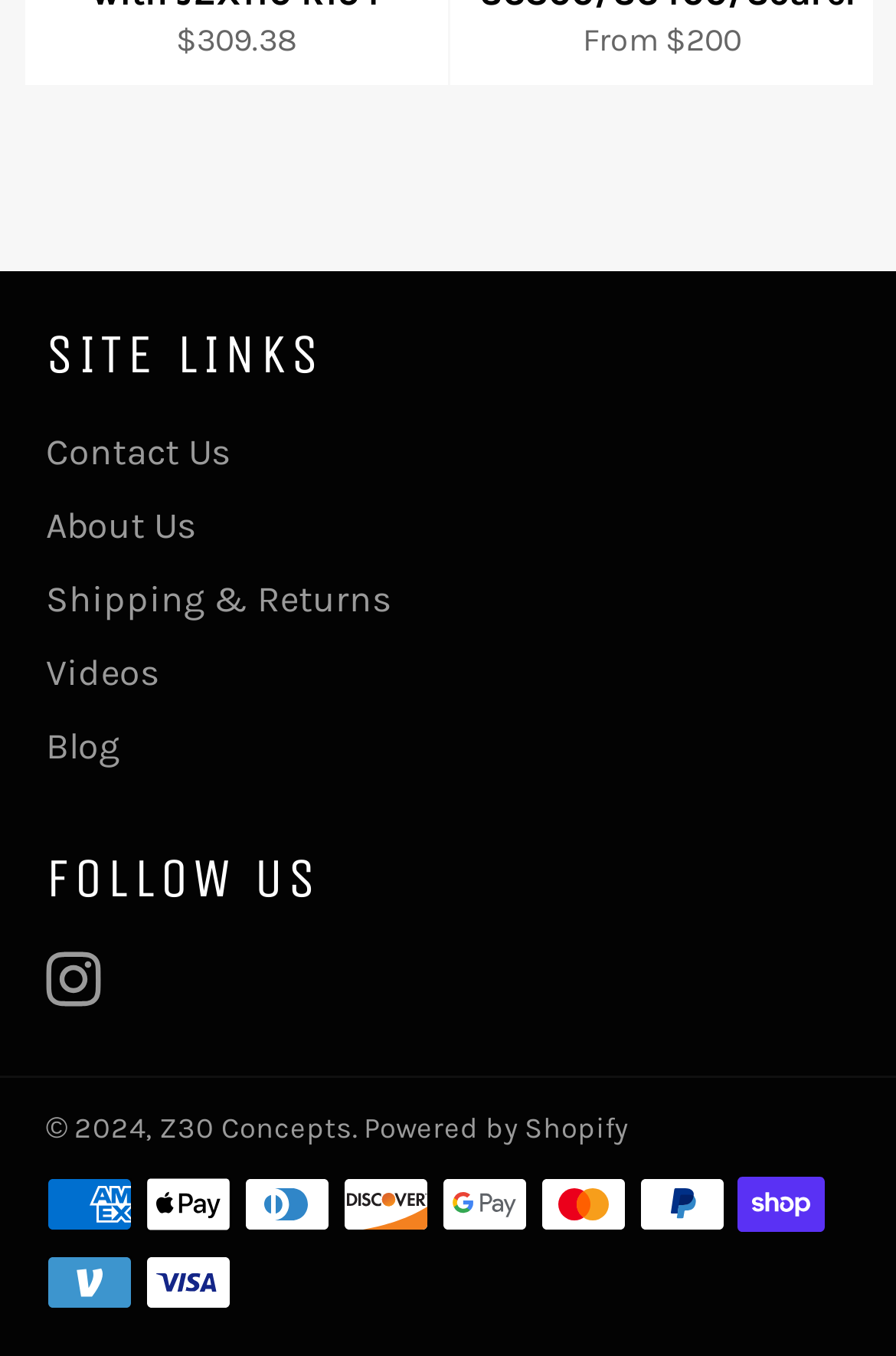Please determine the bounding box coordinates of the element's region to click for the following instruction: "Check the shipping policy".

None